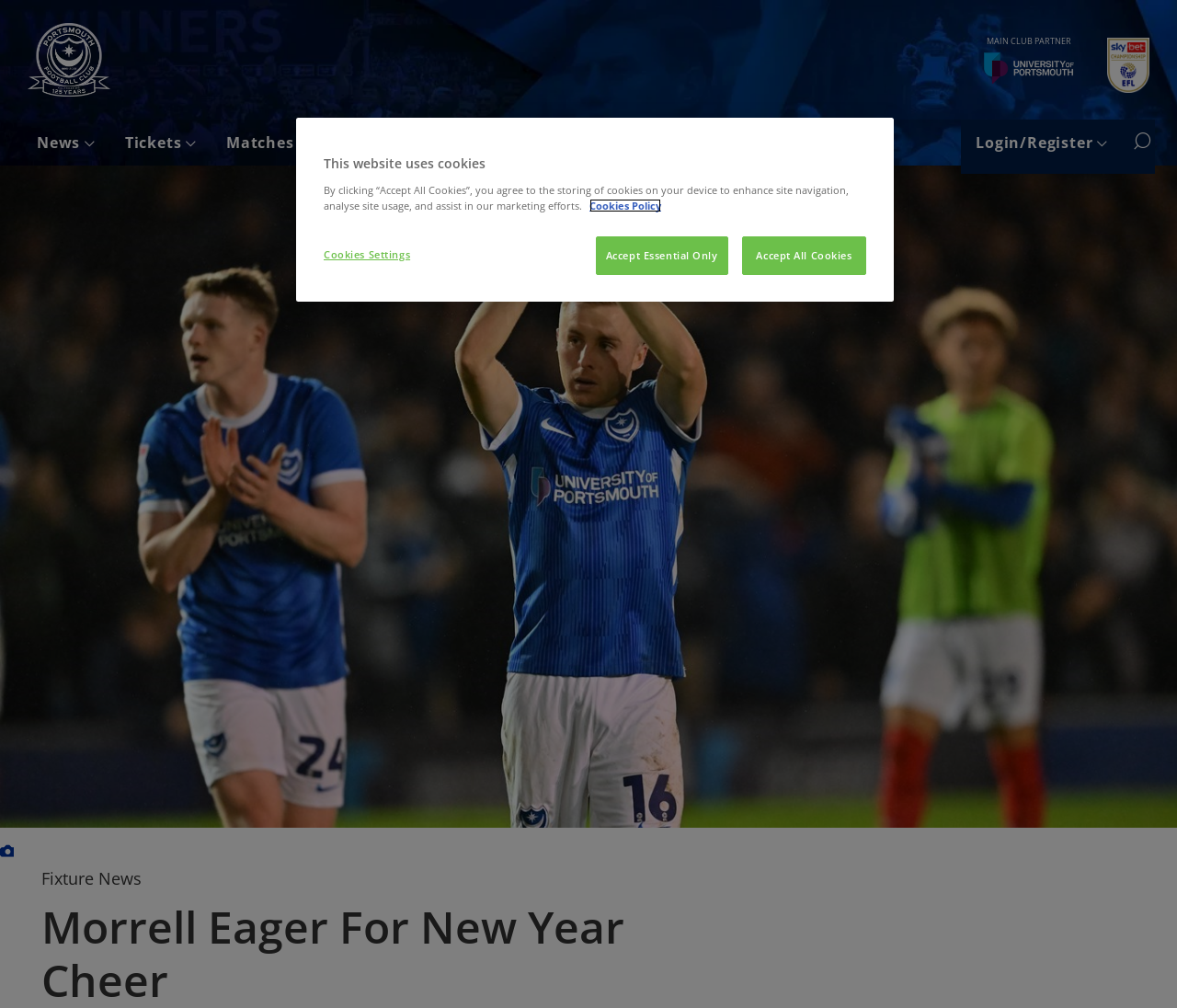What is the main navigation menu?
Based on the image, answer the question with as much detail as possible.

I found this answer by examining the navigation menu at the top of the webpage, which contains links to various sections such as News, Tickets, Matches, and so on.